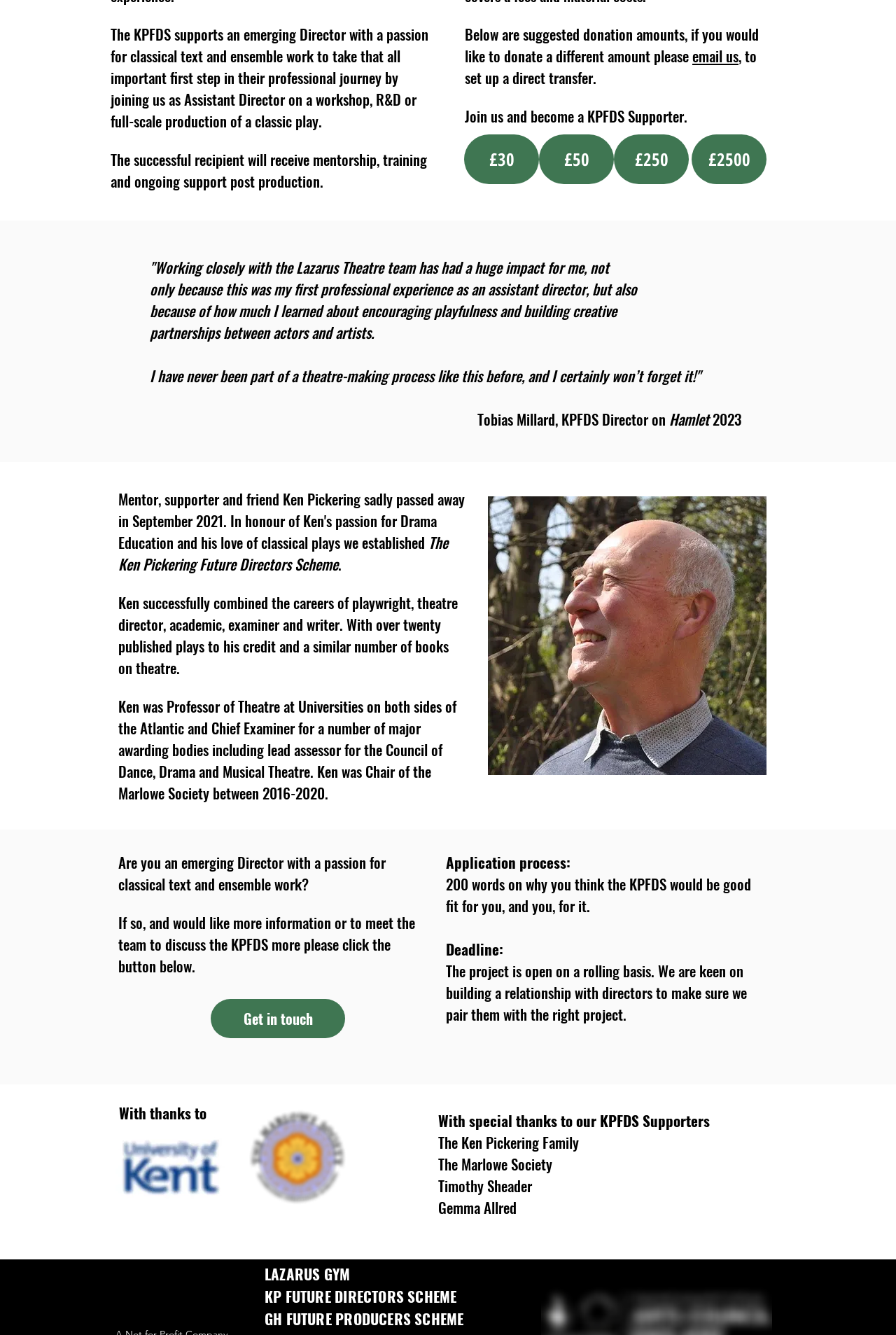What is the deadline for applying to the KPFDS?
Please provide a single word or phrase in response based on the screenshot.

Rolling basis